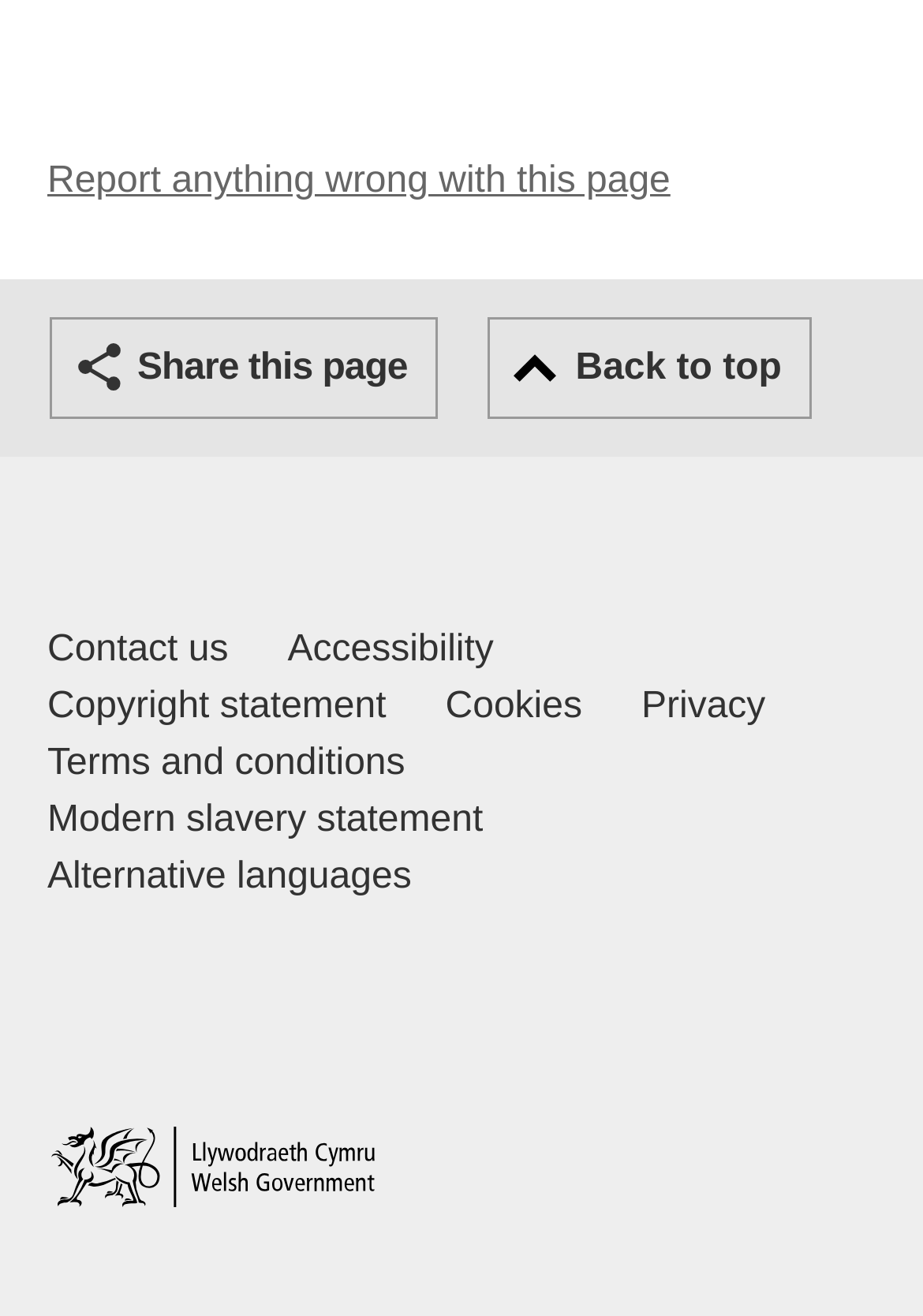Identify the bounding box coordinates of the element to click to follow this instruction: 'Contact us Welsh Government and our main services'. Ensure the coordinates are four float values between 0 and 1, provided as [left, top, right, bottom].

[0.051, 0.473, 0.247, 0.516]